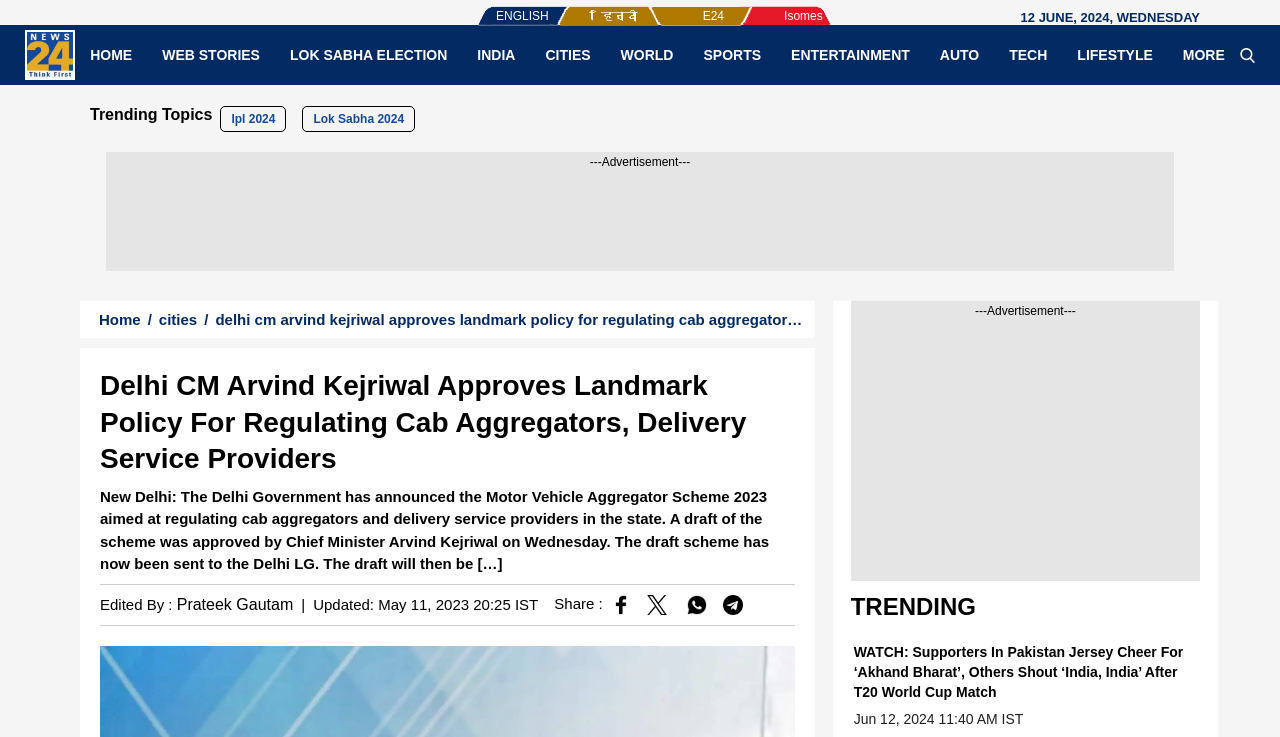Respond with a single word or phrase:
What is the topic of the trending story mentioned below the main article?

WATCH: Supporters In Pakistan Jersey Cheer For ‘Akhand Bharat’, Others Shout ‘India, India’ After T20 World Cup Match